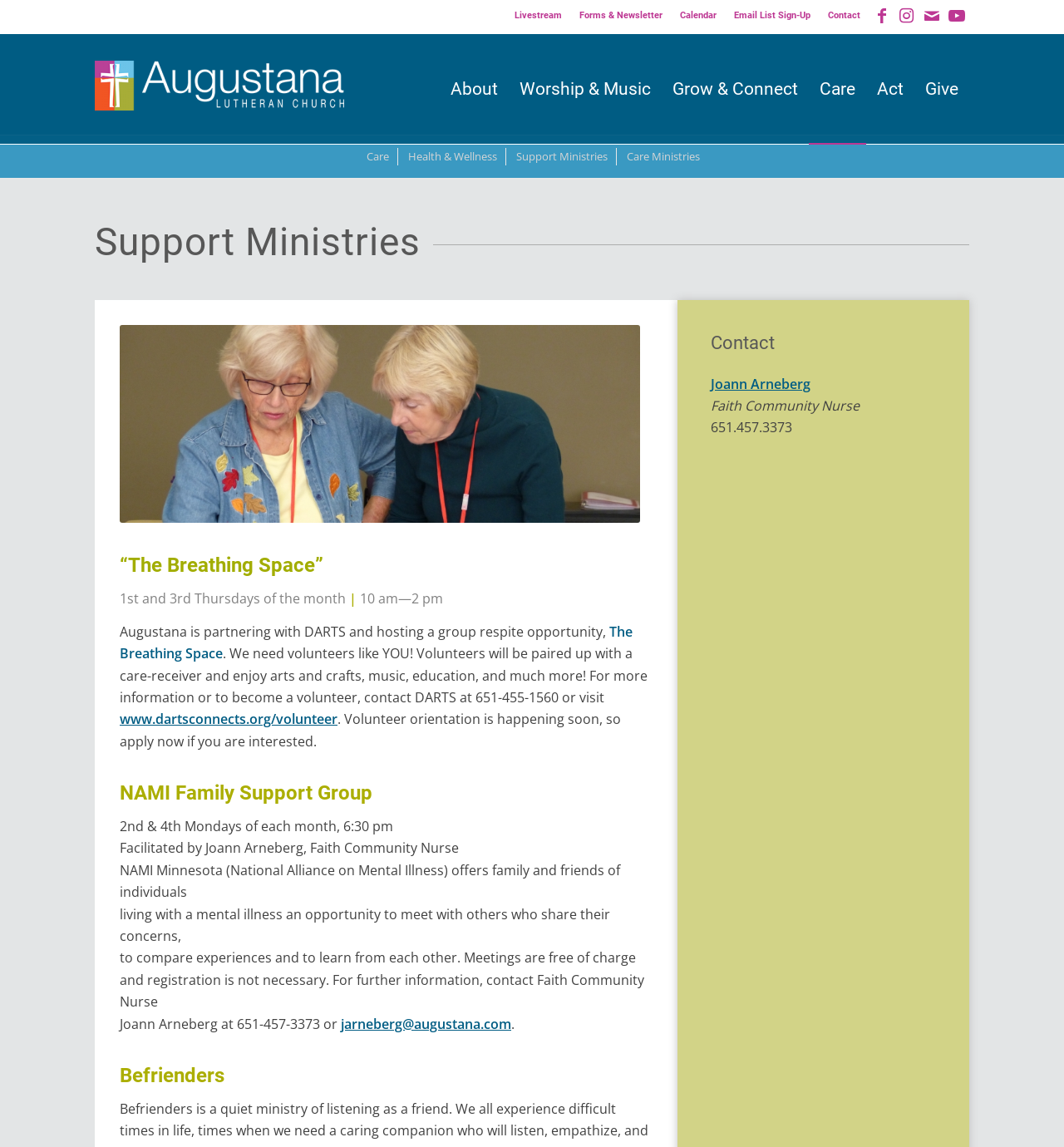Specify the bounding box coordinates for the region that must be clicked to perform the given instruction: "Explore top cities".

None